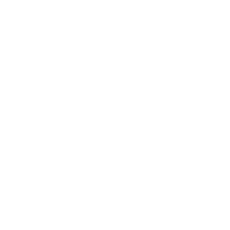Generate a complete and detailed caption for the image.

The image features a captivating carousel album cover from Abby Hudson Photography, showcasing a stunning and memorable moment from a photography session. The specific album highlighted captures sneak peeks from a session shared on May 3, 2024, characterized by its warm and inviting ambiance. The text accompanying the image suggests a deep emotional connection to the moment, expressing admiration for the subjects and the experience. The overall aesthetic is aligned with Abby Hudson's focus on milestone photography, as indicated by her roles as a portrait photographer, wife, mom, fitness enthusiast, and skincare lover, all contributing to her unique artistic vision and dedication to her clients. This image stands as a testament to her commitment to capturing the essence of each individual and occasion in a heartfelt manner.